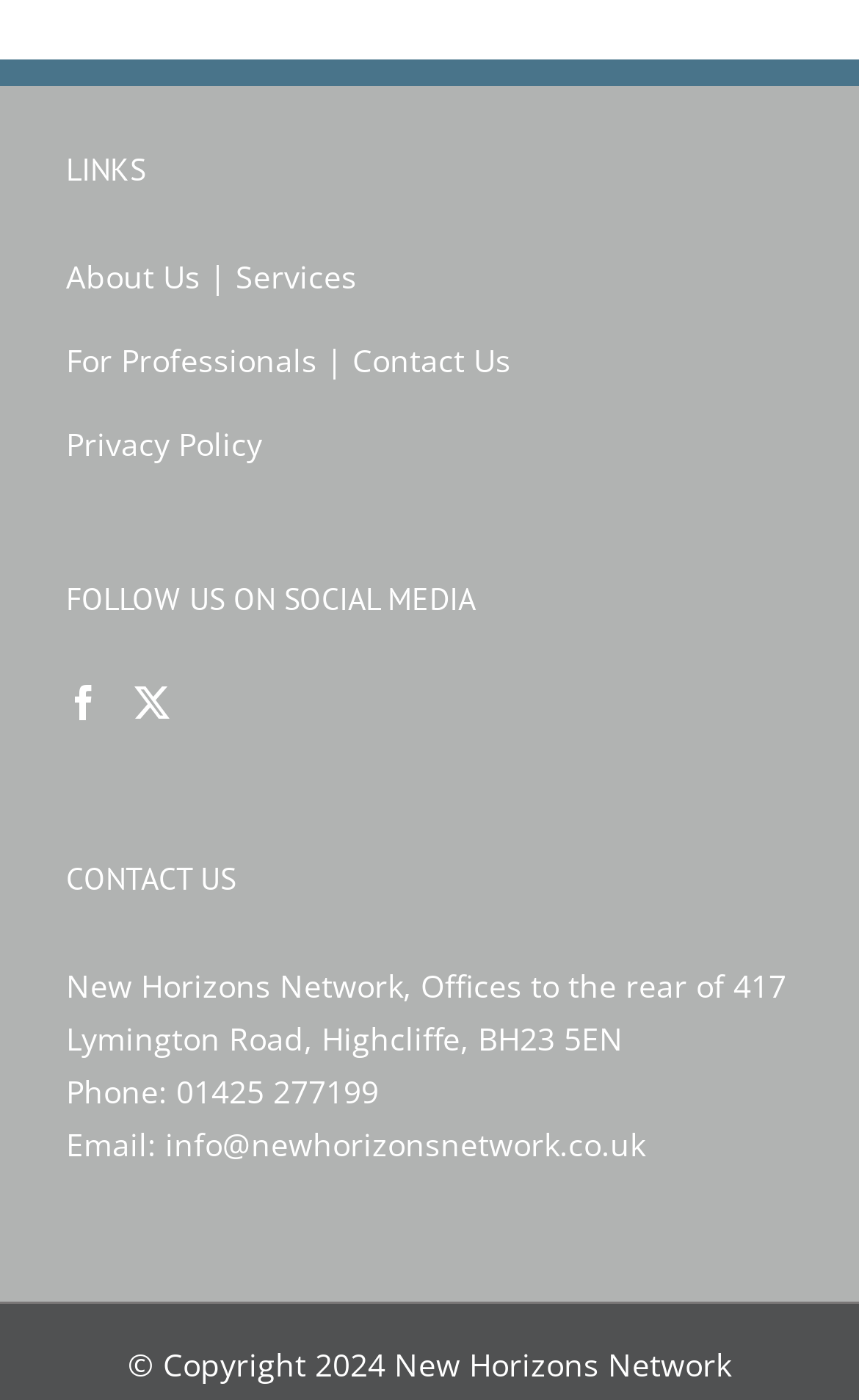What is the company's email address?
Answer the question with a single word or phrase by looking at the picture.

info@newhorizonsnetwork.co.uk